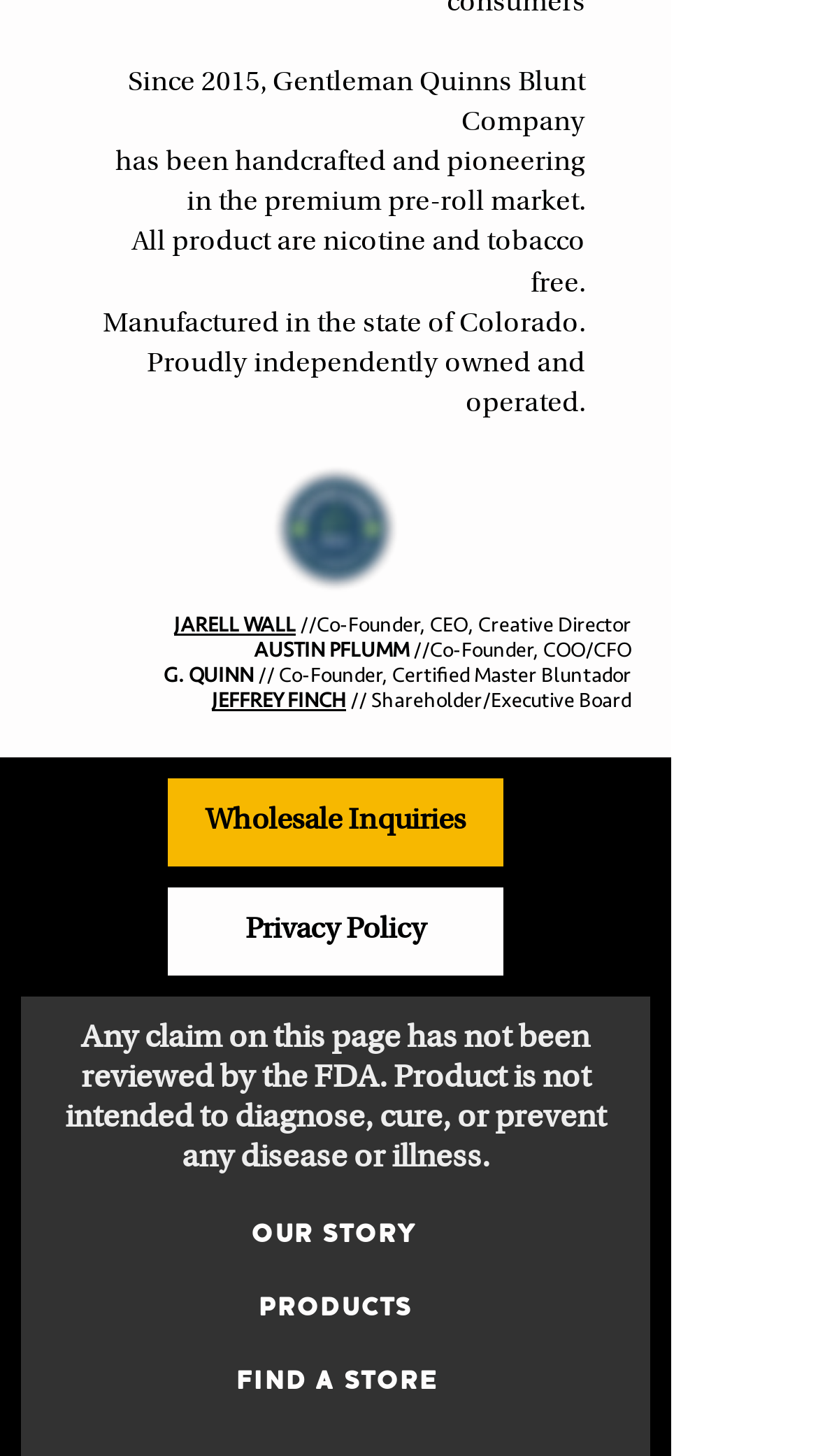Find the bounding box coordinates of the element I should click to carry out the following instruction: "Click on the link to learn more about the company's story".

[0.264, 0.822, 0.554, 0.872]